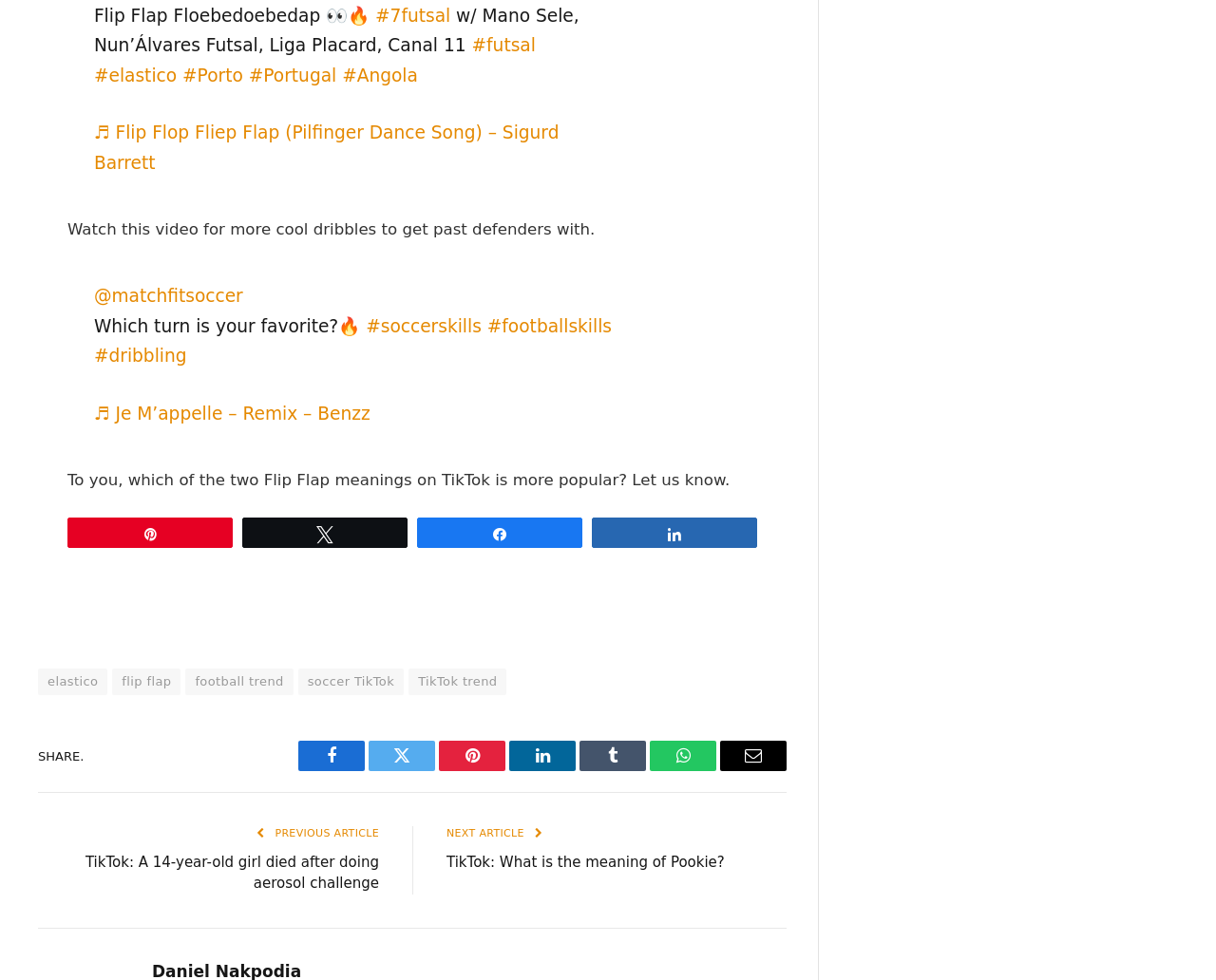Please determine the bounding box coordinates of the element to click in order to execute the following instruction: "Check out the link to know more about elastico". The coordinates should be four float numbers between 0 and 1, specified as [left, top, right, bottom].

[0.077, 0.067, 0.145, 0.087]